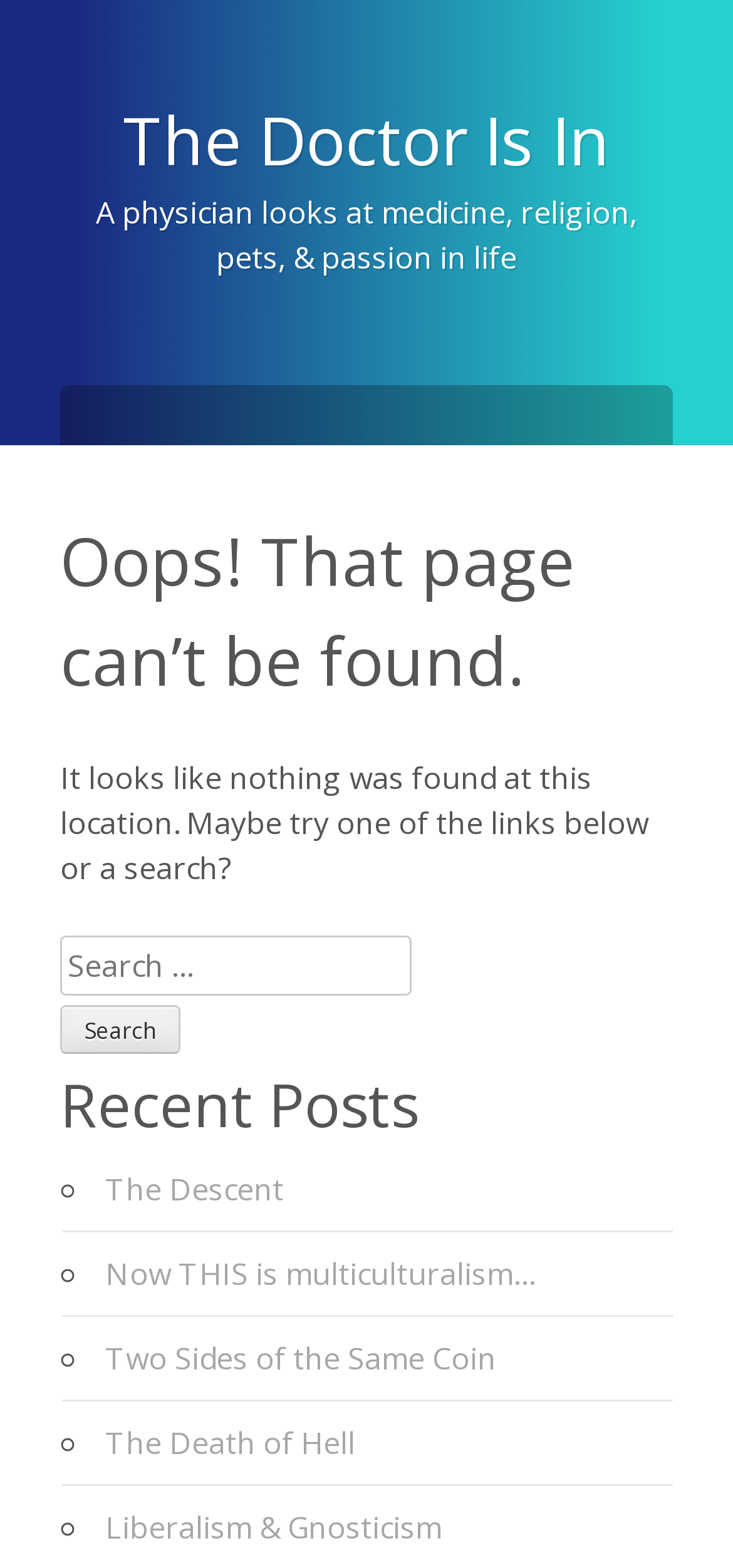Generate a thorough description of the webpage.

The webpage is titled "Page not found – The Doctor Is In" and has a heading with the same title at the top. Below the title, there is a brief description that reads "A physician looks at medicine, religion, pets, & passion in life". 

Further down, there is a prominent header that announces "Oops! That page can’t be found." followed by a message that suggests trying one of the links below or a search. 

To the right of this message, there is a search bar with a label "Search for:" and a "Search" button. 

Below the search bar, there is a section titled "Recent Posts" that lists five links to recent articles, each preceded by a bullet point. The article titles are "The Descent", "Now THIS is multiculturalism…", "Two Sides of the Same Coin", "The Death of Hell", and "Liberalism & Gnosticism".